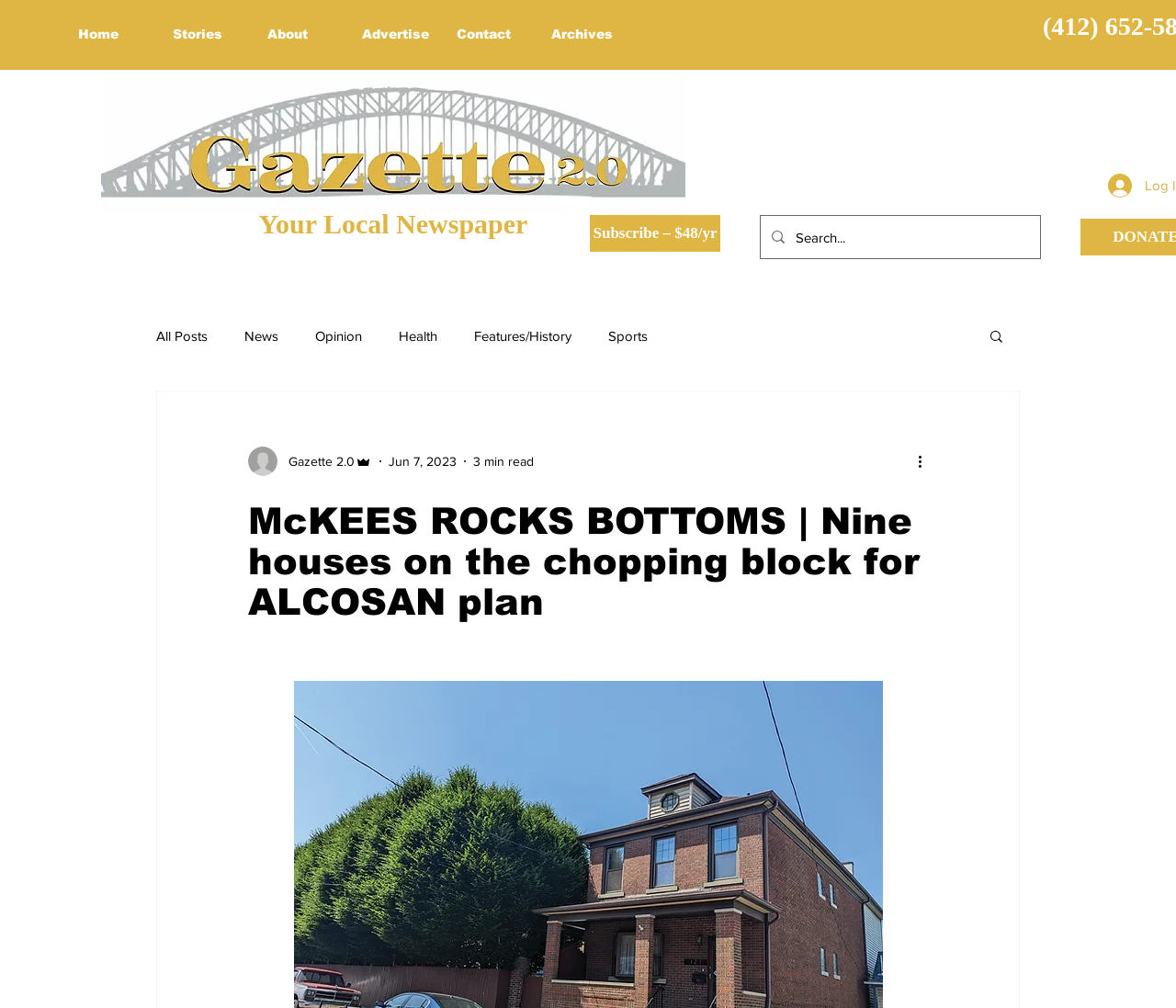Can you determine the bounding box coordinates of the area that needs to be clicked to fulfill the following instruction: "Click on the 'Home' link"?

[0.055, 0.019, 0.135, 0.048]